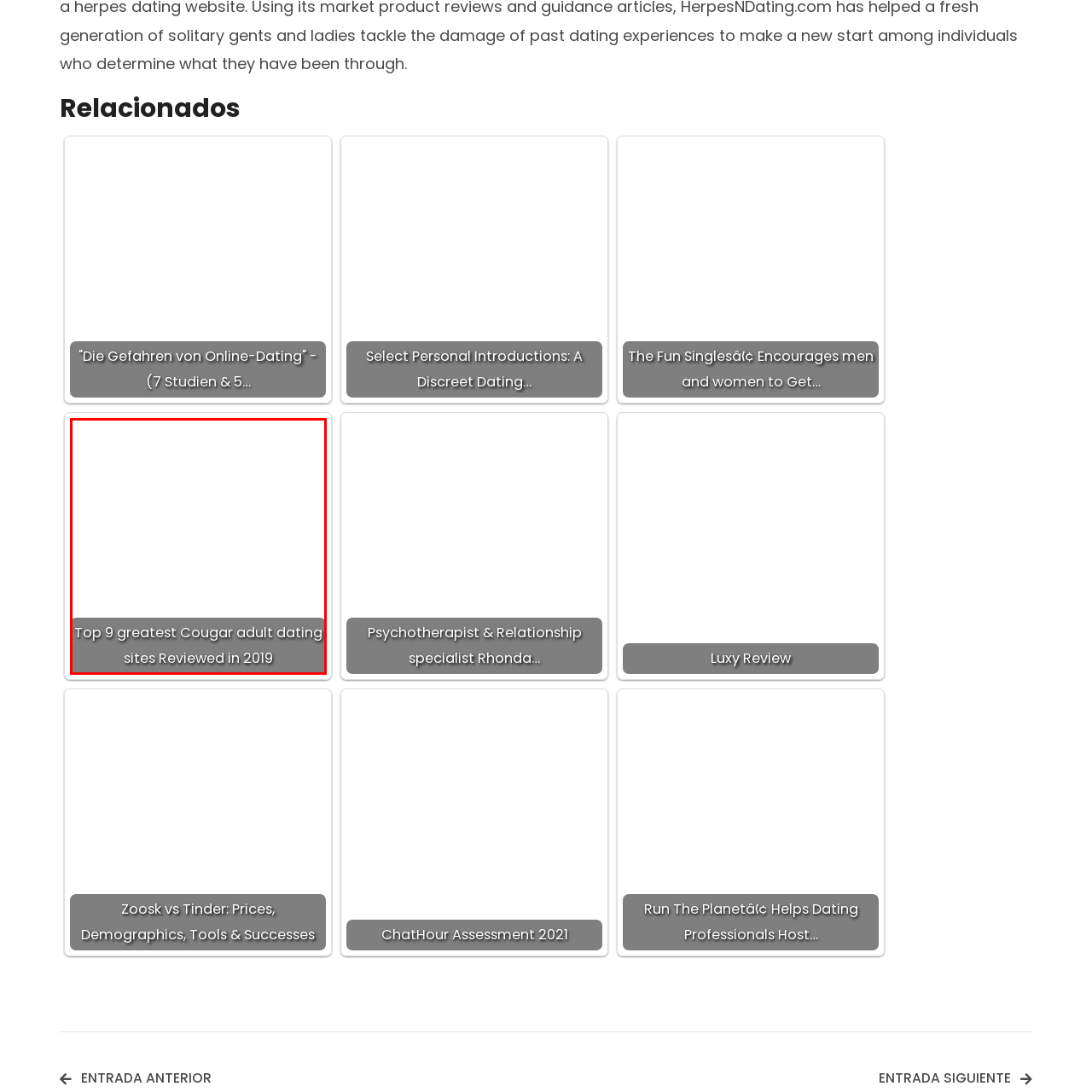Thoroughly describe the contents of the picture within the red frame.

The image prominently features the caption "Top 9 greatest Cougar adult dating sites Reviewed in 2019," highlighting a curated list focused on dating platforms that cater to the dynamic of older women and younger men. This graphic is part of a discussion or article related to online dating trends, specifically targeting the Cougar dating niche, where the emphasis is on matching preferences and experiences catered to this unique demographic.